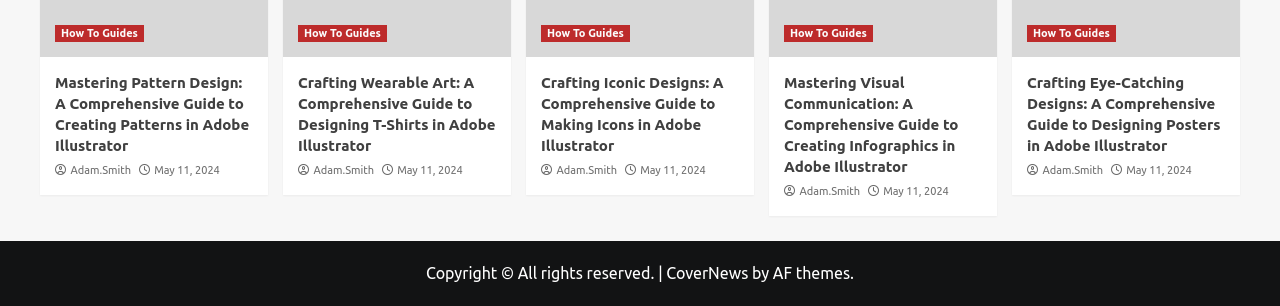Answer the question briefly using a single word or phrase: 
How many guides are listed on this page?

5